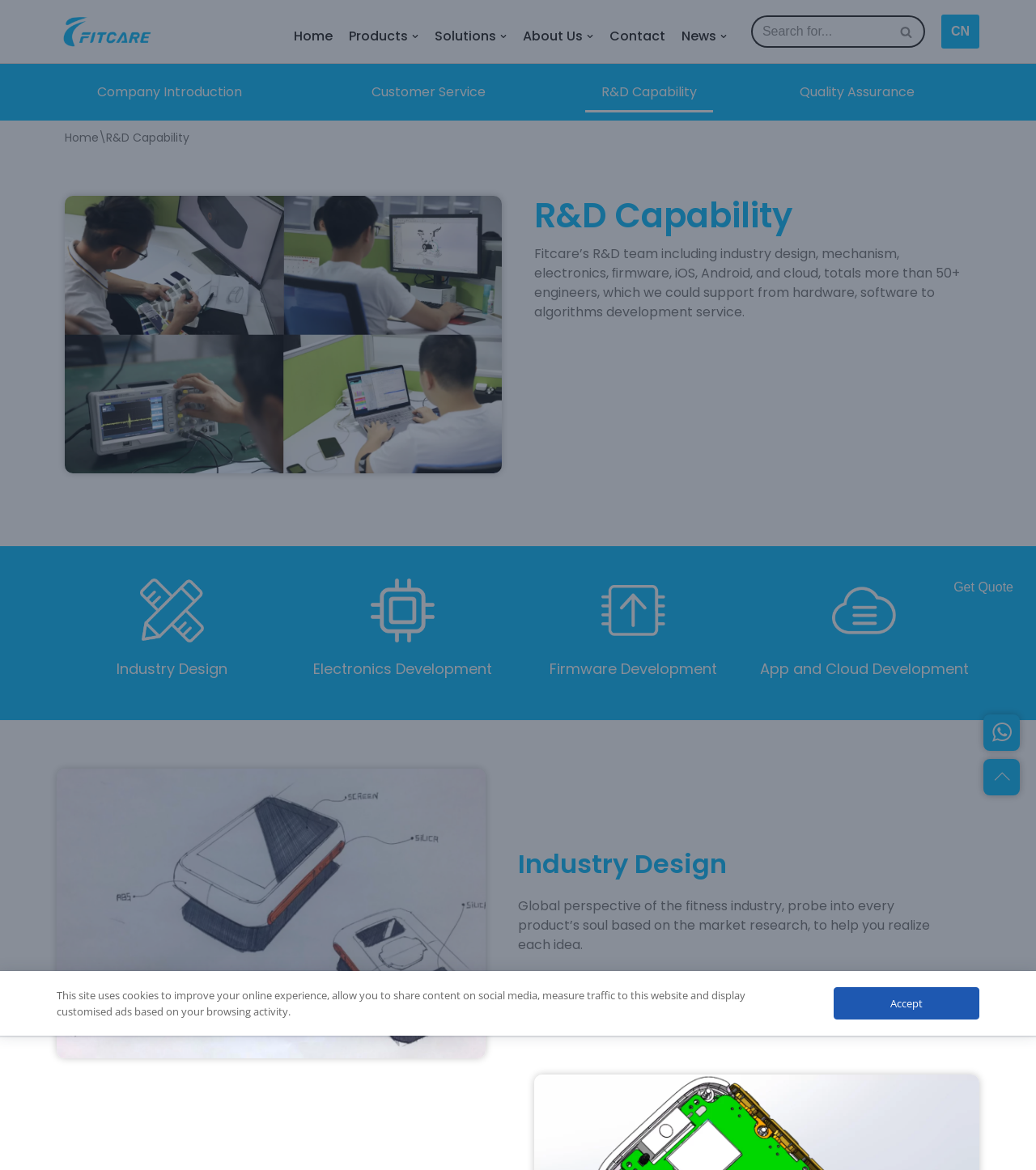Please identify the bounding box coordinates of the area that needs to be clicked to follow this instruction: "Click the 'Home' link".

[0.284, 0.022, 0.321, 0.04]